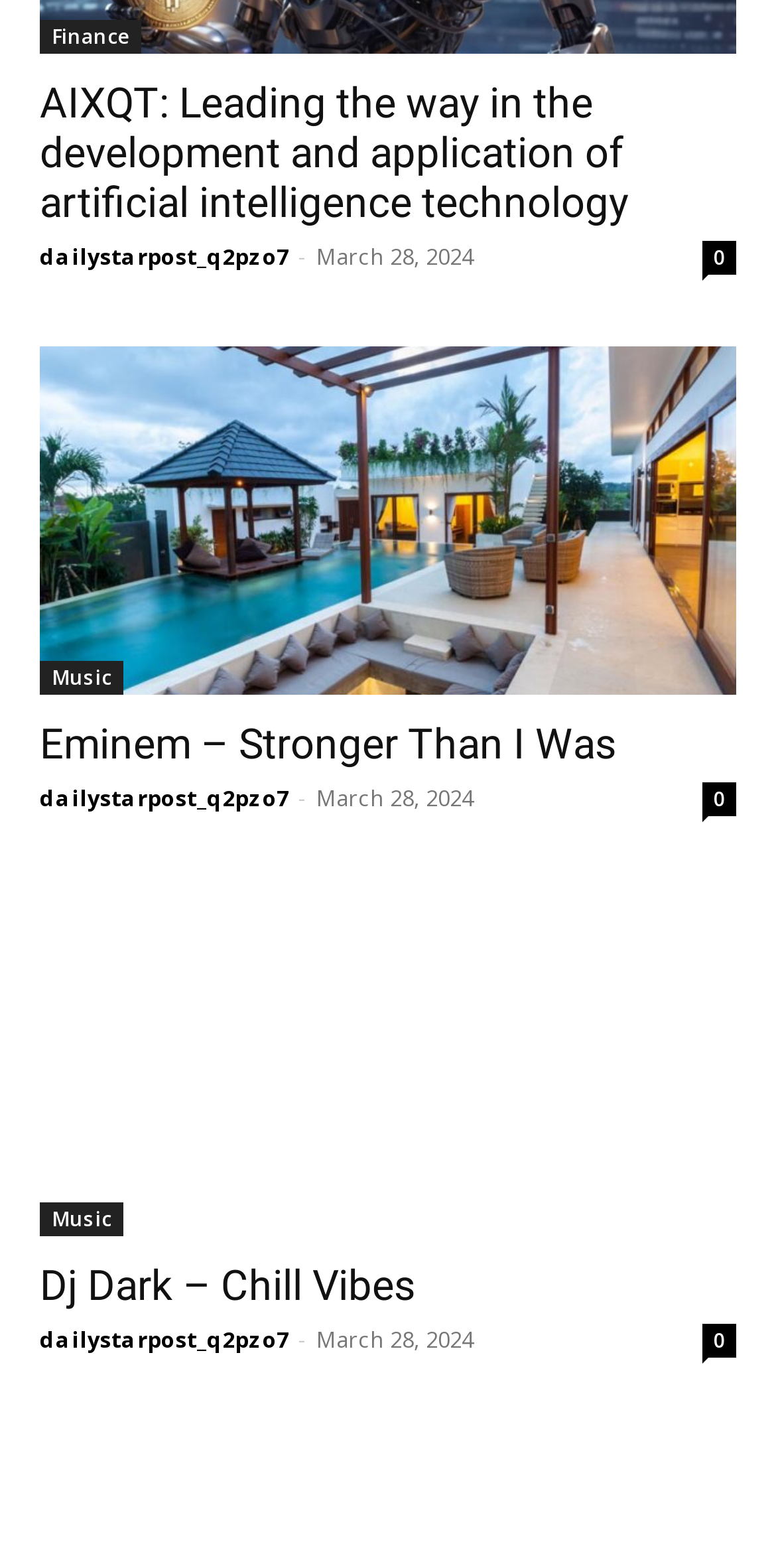Answer the following inquiry with a single word or phrase:
What is the category of the first article?

Music